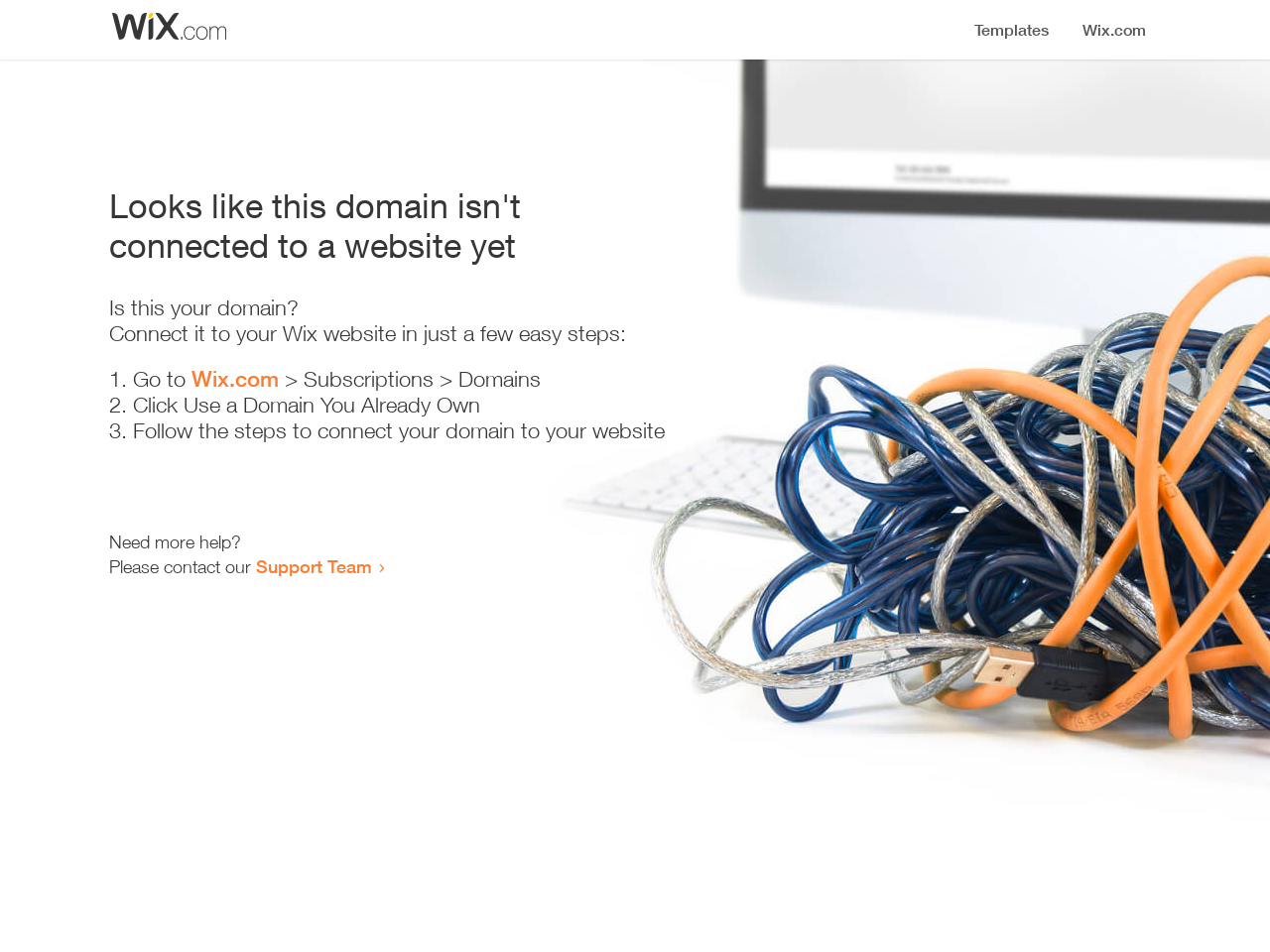Locate the bounding box of the UI element with the following description: "Nursery Class".

None